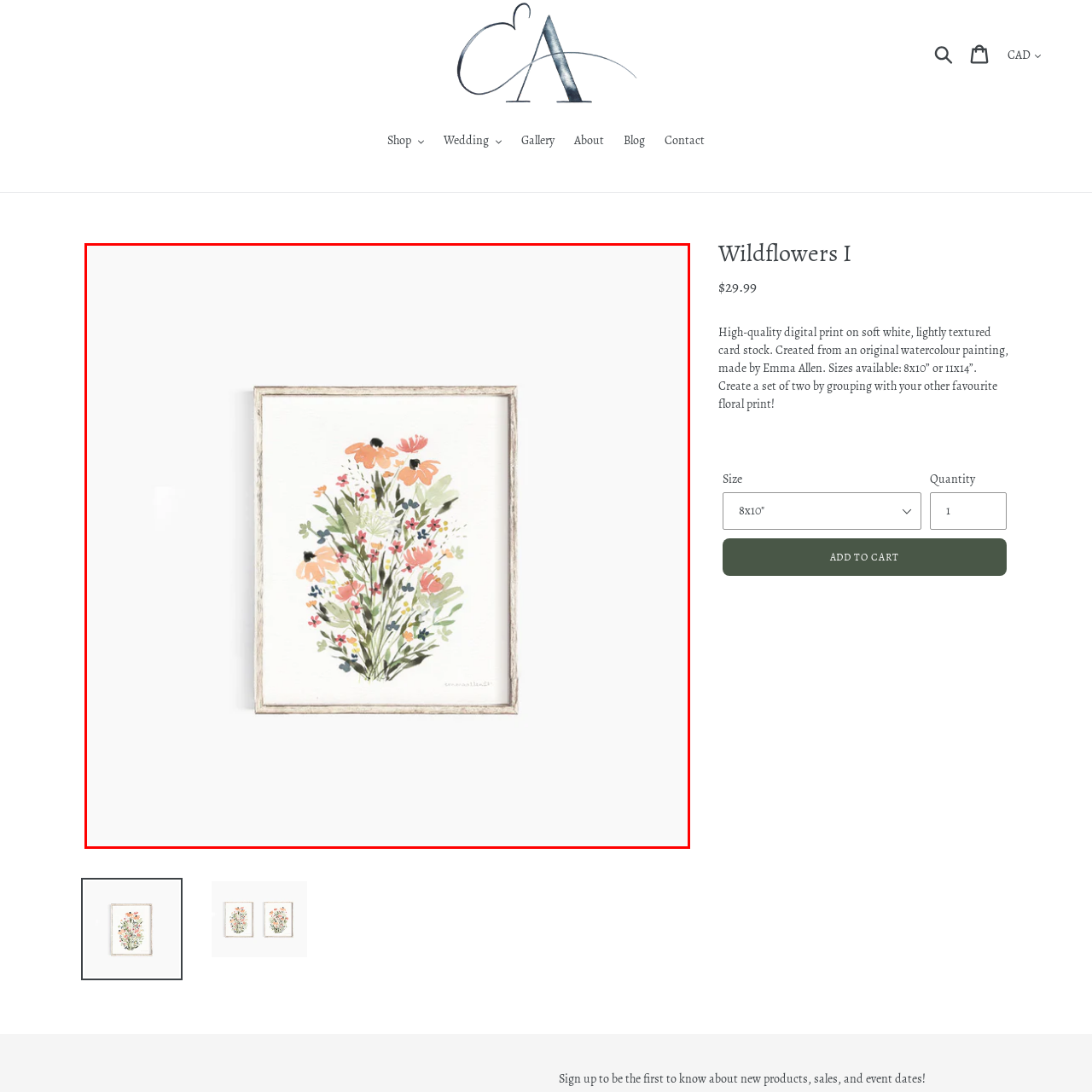Offer a detailed caption for the image that is surrounded by the red border.

This beautiful artwork, titled "Wildflowers I," showcases a vibrant bouquet of flowers depicted in soft watercolors. It features charming orange and pink blossoms surrounded by various shades of green foliage and delicate wildflowers. The arrangement is artistically designed to convey a sense of natural beauty and tranquility, making it a perfect addition to any space. The painting is presented in a stylish, lightly textured frame that enhances its aesthetic appeal, capturing the essence of a serene floral landscape.